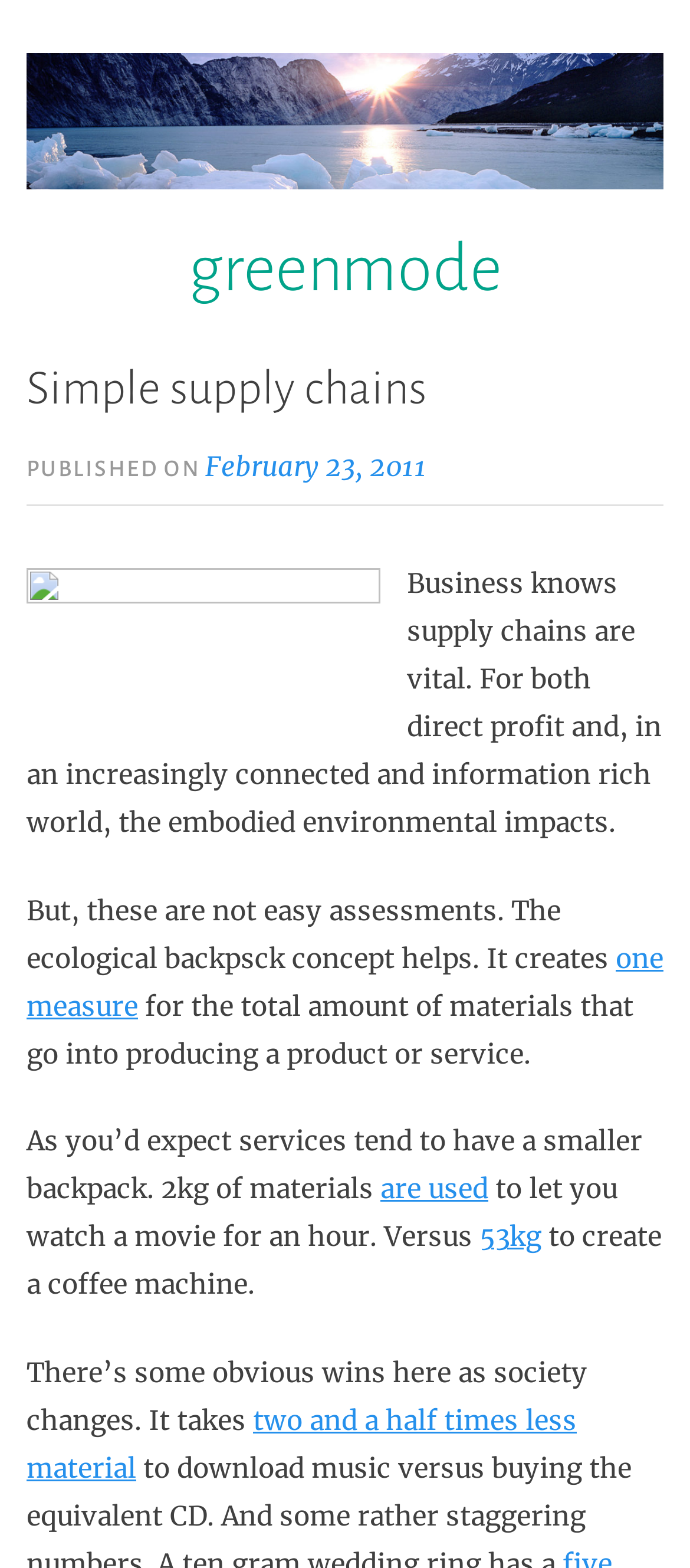What is the ratio of material used for services versus products? Refer to the image and provide a one-word or short phrase answer.

2kg vs 53kg